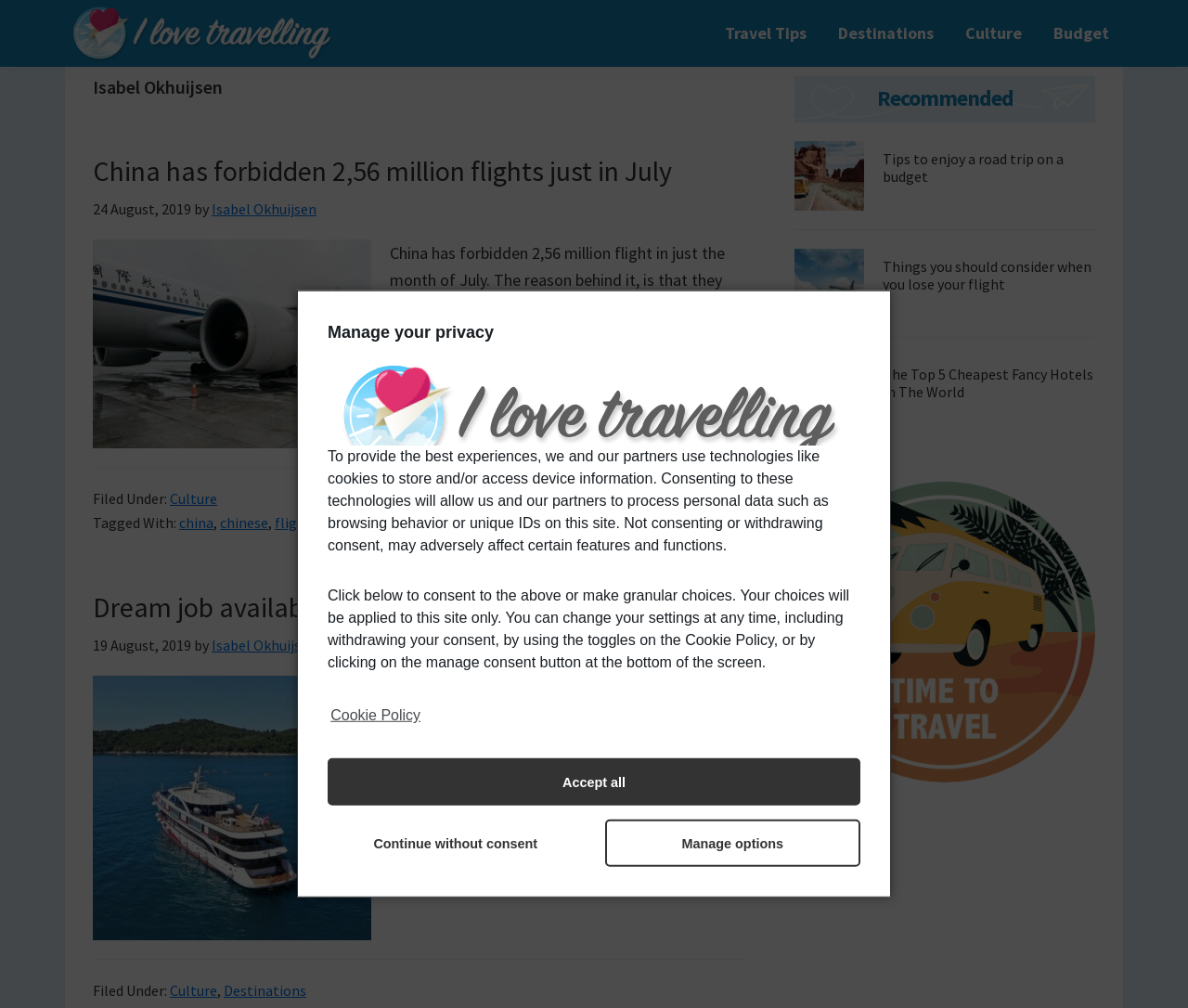Can you identify the bounding box coordinates of the clickable region needed to carry out this instruction: 'Click on the 'Recommended' heading'? The coordinates should be four float numbers within the range of 0 to 1, stated as [left, top, right, bottom].

[0.669, 0.076, 0.922, 0.122]